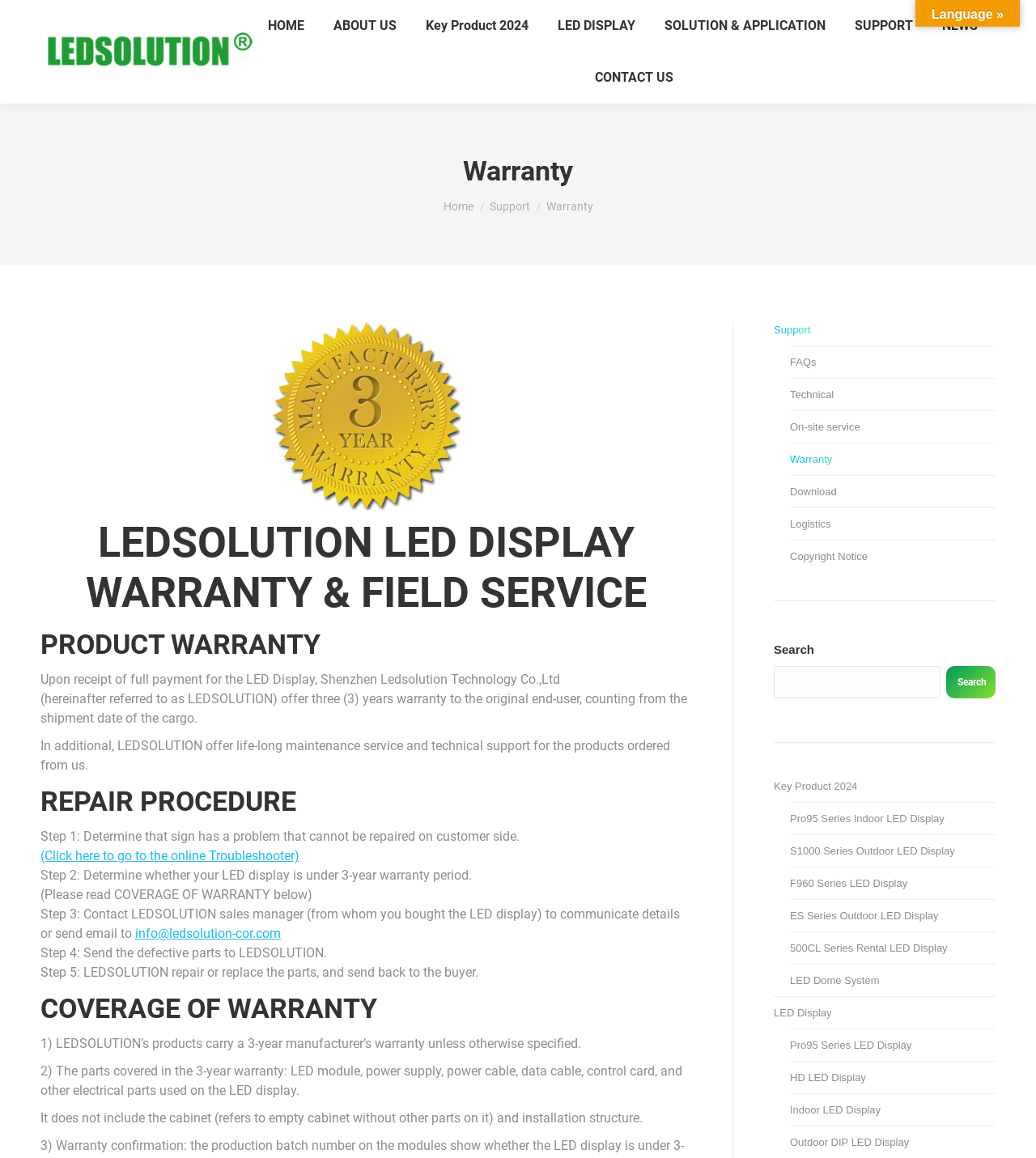What is not covered in the 3-year warranty?
Kindly answer the question with as much detail as you can.

According to the webpage, the 3-year warranty does not include the cabinet (refers to empty cabinet without other parts on it) and installation structure, as stated in the COVERAGE OF WARRANTY section.